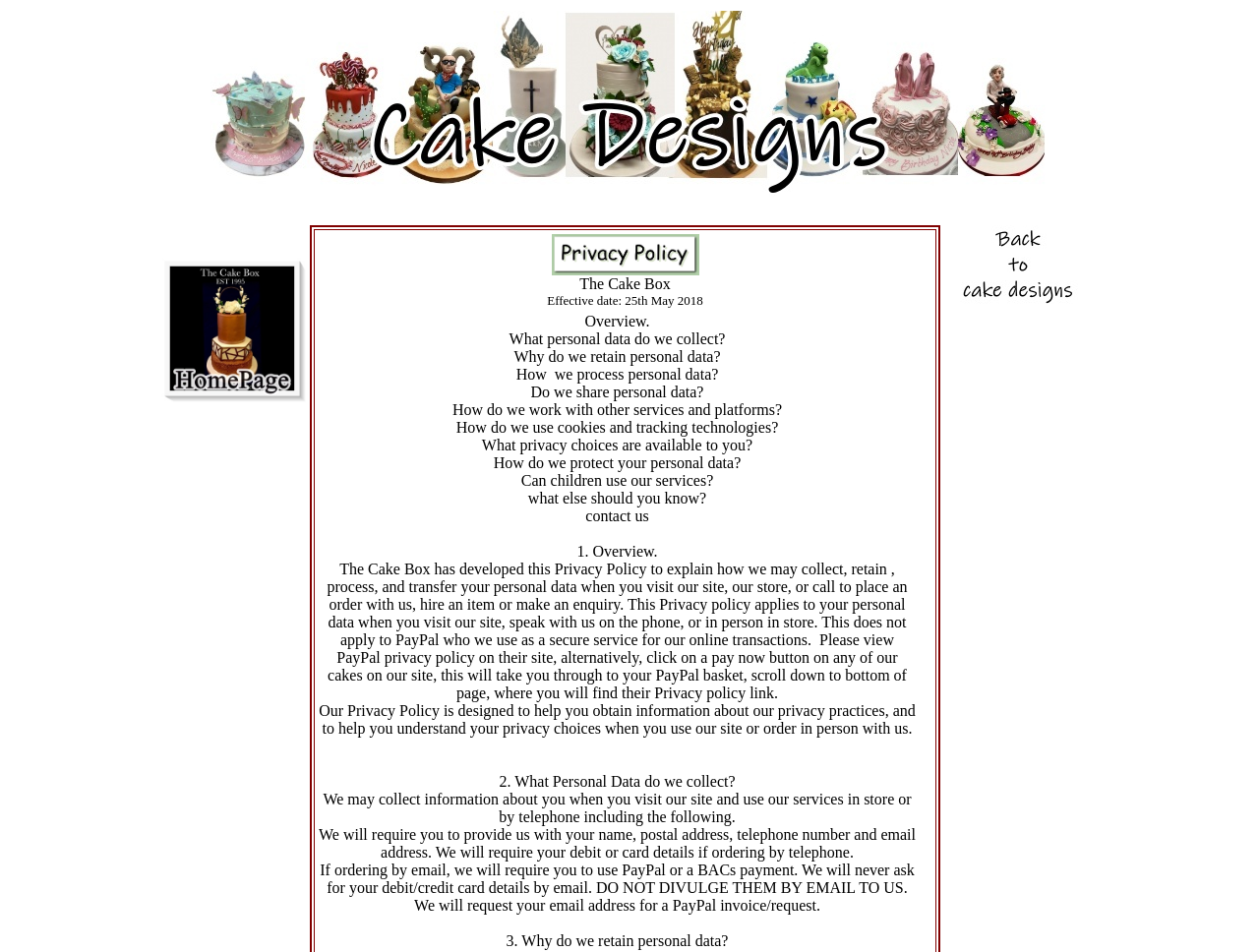Please answer the following query using a single word or phrase: 
How many sections are there in the privacy policy?

At least 3